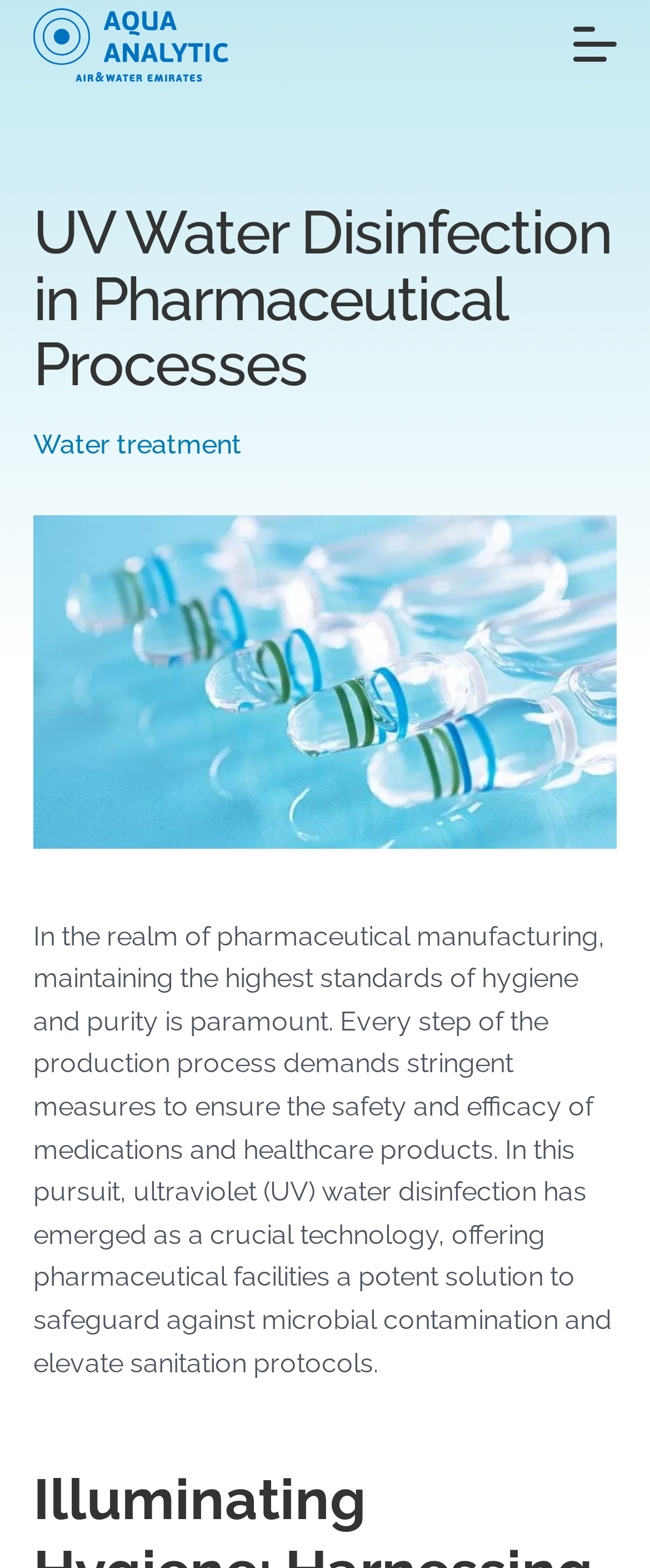Give the bounding box coordinates for this UI element: "Water treatment". The coordinates should be four float numbers between 0 and 1, arranged as [left, top, right, bottom].

[0.051, 0.273, 0.372, 0.293]